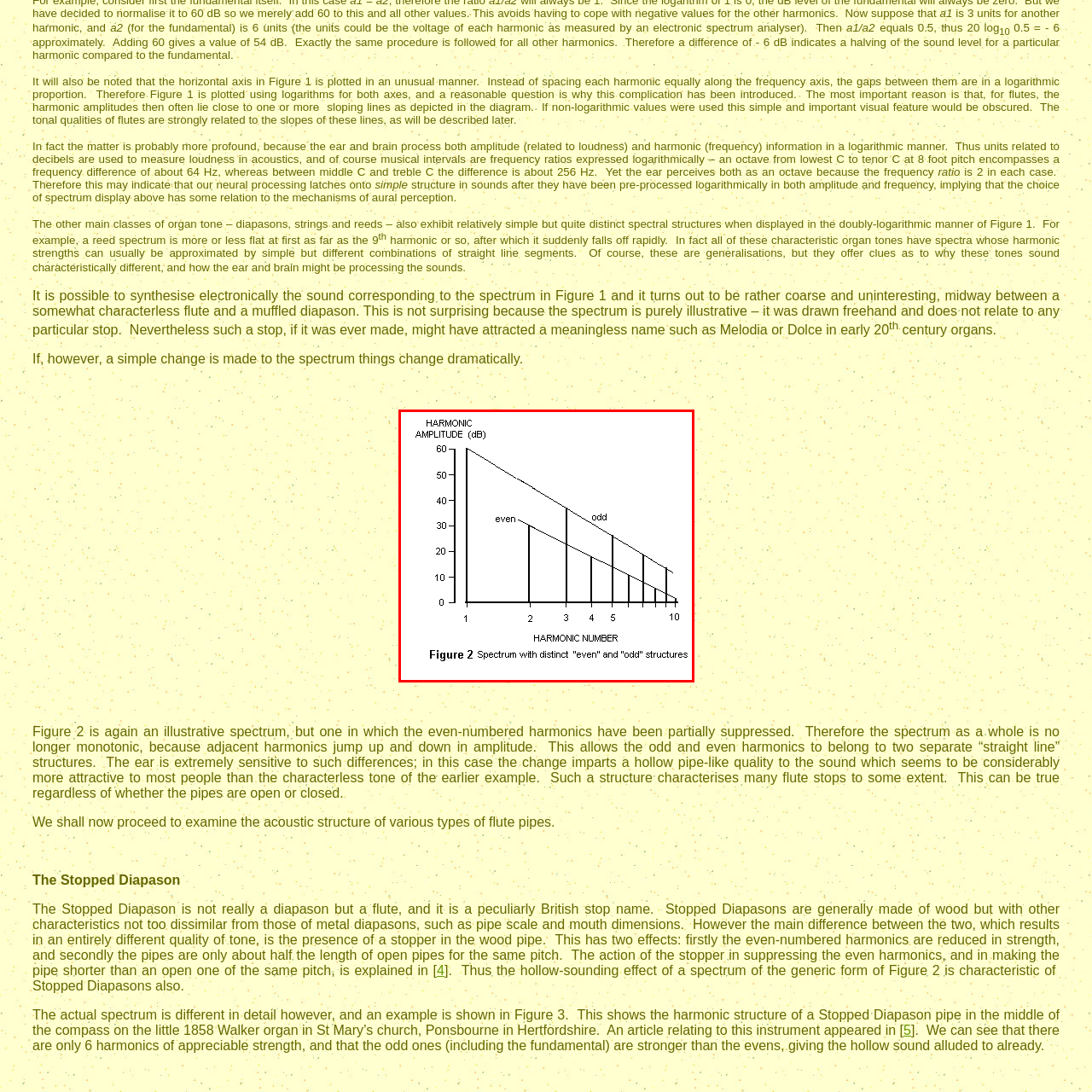Craft an in-depth description of the visual elements captured within the red box.

**Figure 2**: This graphic illustrates the spectrum of a sound source, highlighting distinct structures of even and odd harmonics. The vertical axis represents harmonic amplitude measured in decibels (dB), ranging from 0 to 60 dB, while the horizontal axis marks the harmonic number from 1 to 10. The lines depict the varying amplitudes of odd and even harmonics, showing that odd harmonics tend to have greater amplitude compared to their even counterparts. This visual representation helps to understand how the suppression of even-numbered harmonics contributes to the unique tonality of certain musical instruments, such as flutes, creating a more appealing sound texture characterized by a distinct hollow tone.